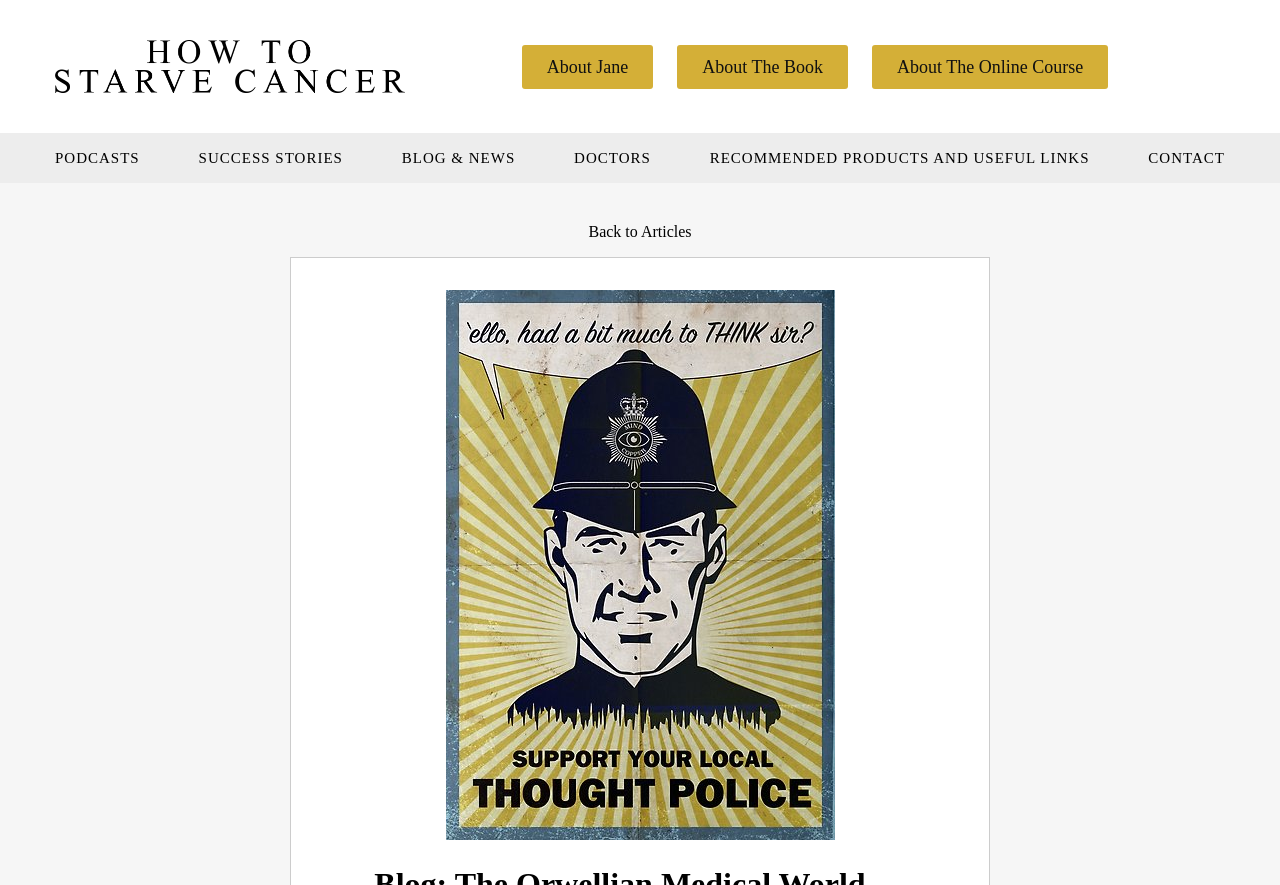Given the description: "About Jane", determine the bounding box coordinates of the UI element. The coordinates should be formatted as four float numbers between 0 and 1, [left, top, right, bottom].

[0.408, 0.05, 0.51, 0.1]